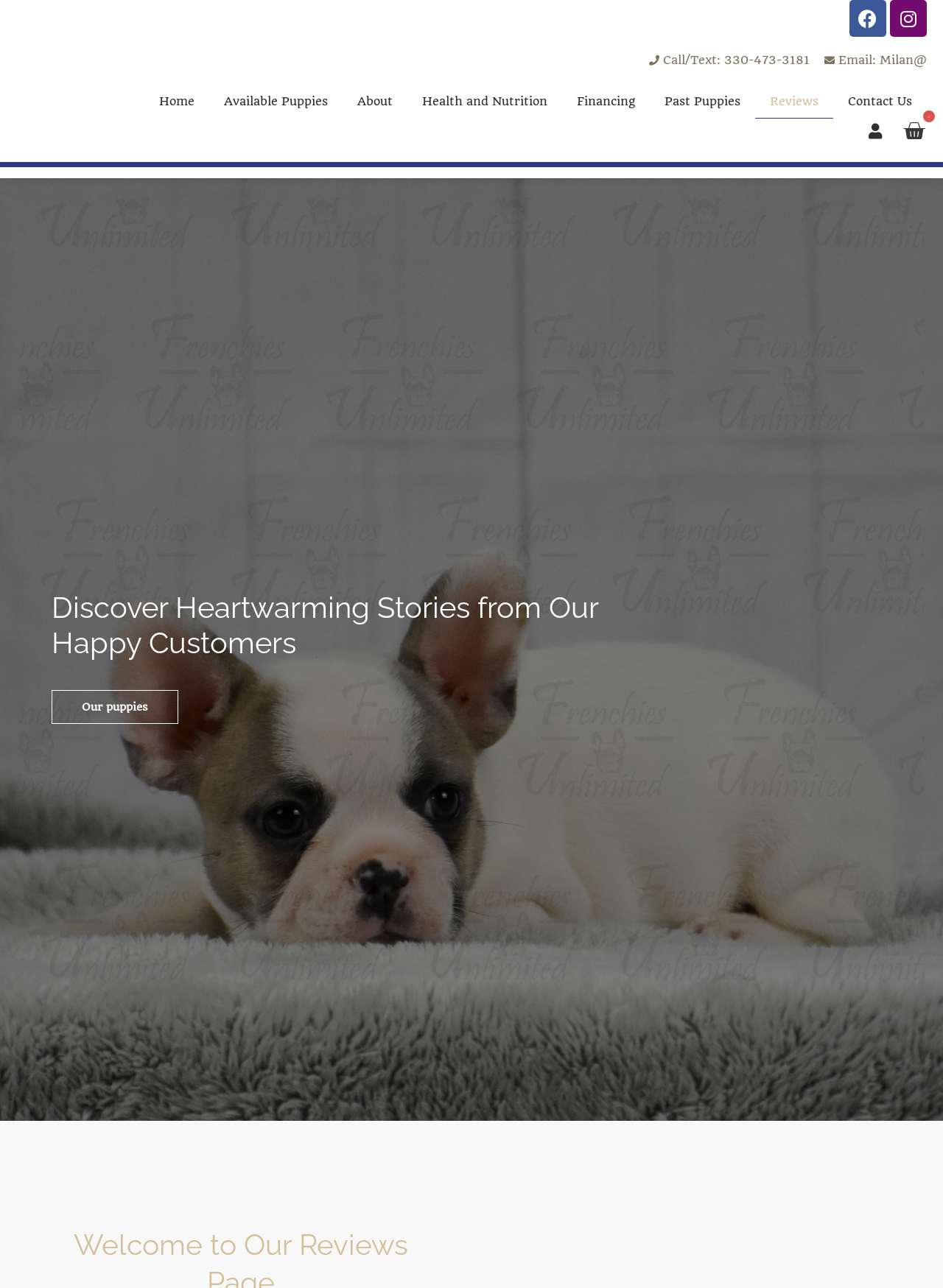Using a single word or phrase, answer the following question: 
How many social media platforms are linked on the webpage?

2